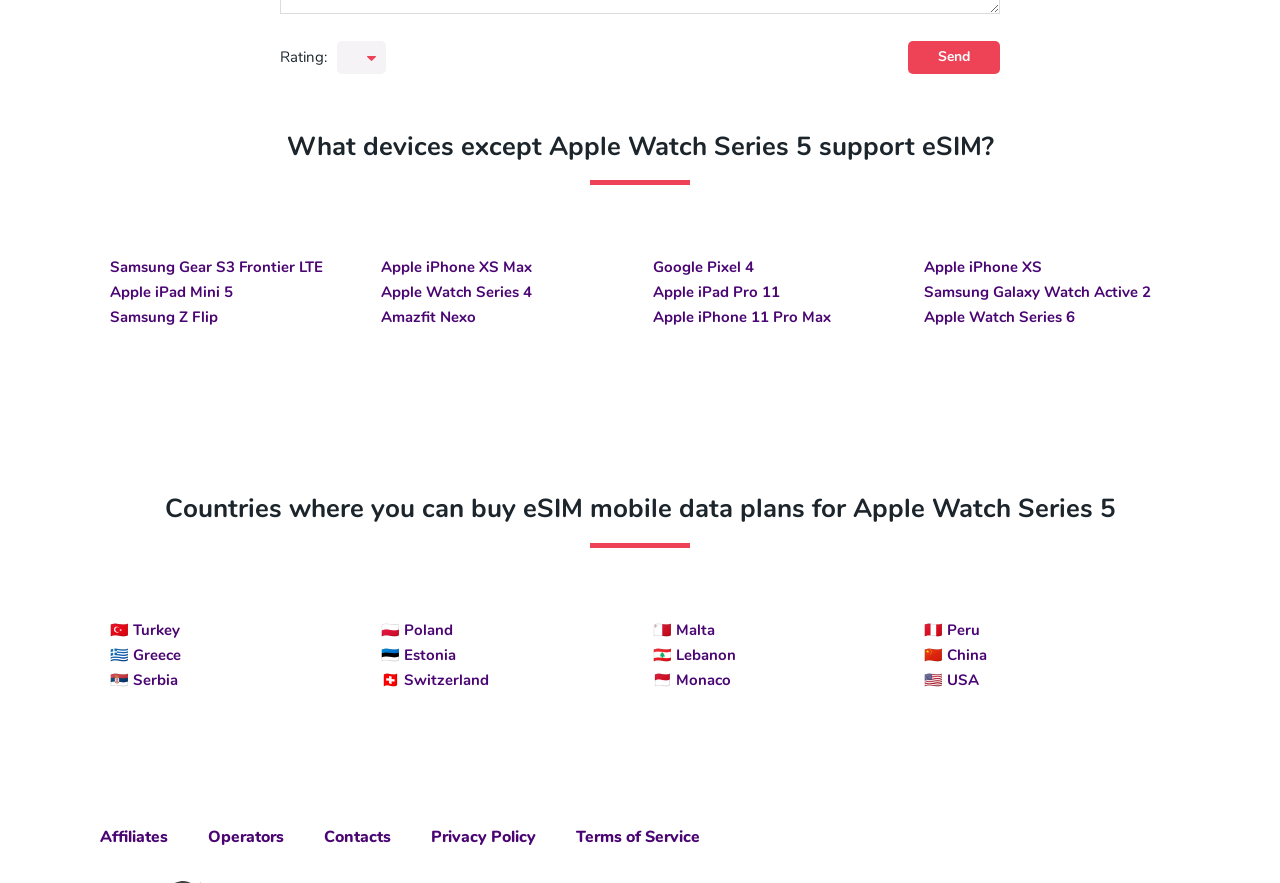Identify the bounding box coordinates of the region that needs to be clicked to carry out this instruction: "Select a rating". Provide these coordinates as four float numbers ranging from 0 to 1, i.e., [left, top, right, bottom].

[0.263, 0.047, 0.301, 0.084]